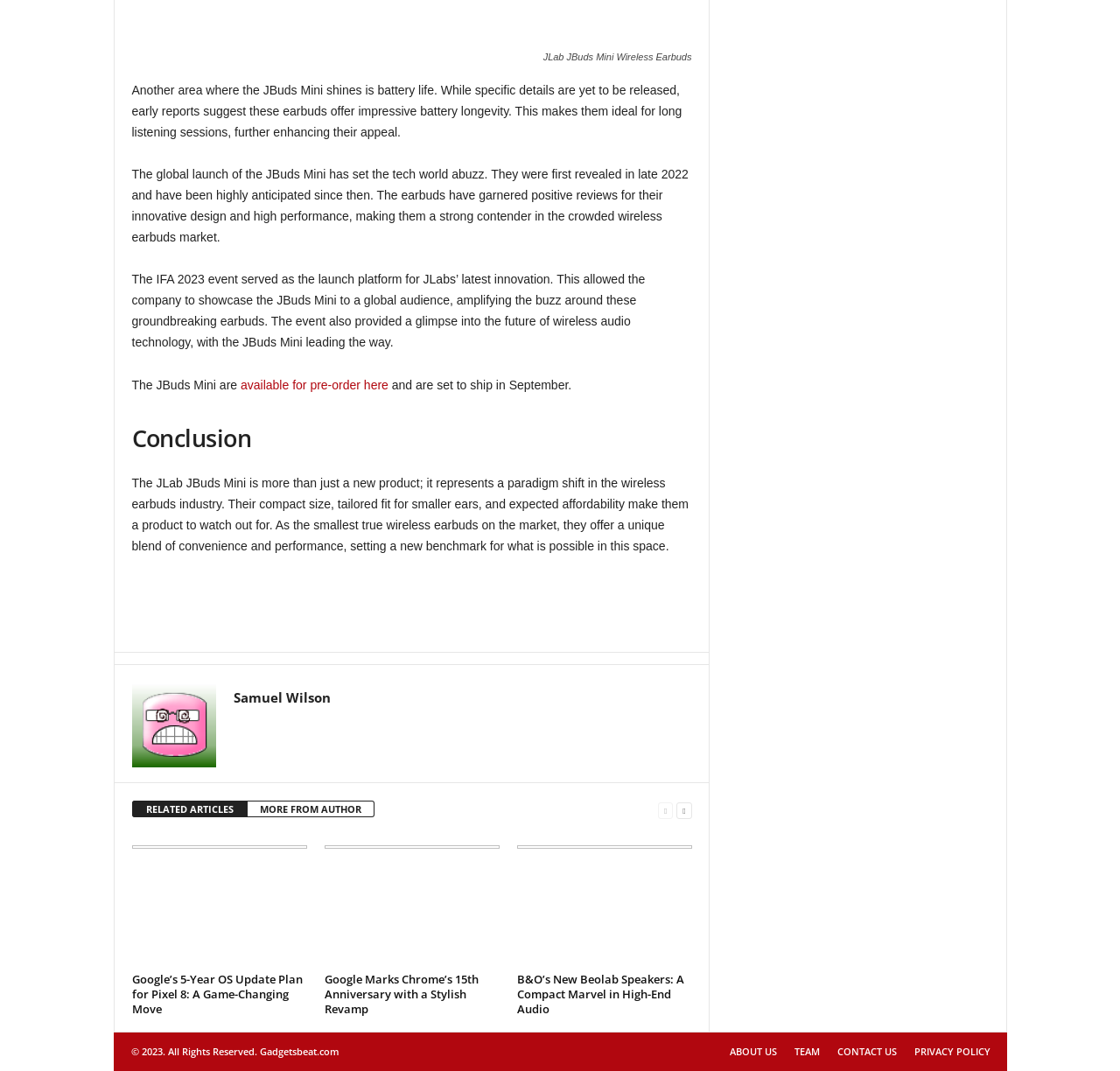Identify the bounding box coordinates of the clickable region to carry out the given instruction: "learn more about the website".

[0.643, 0.975, 0.701, 0.988]